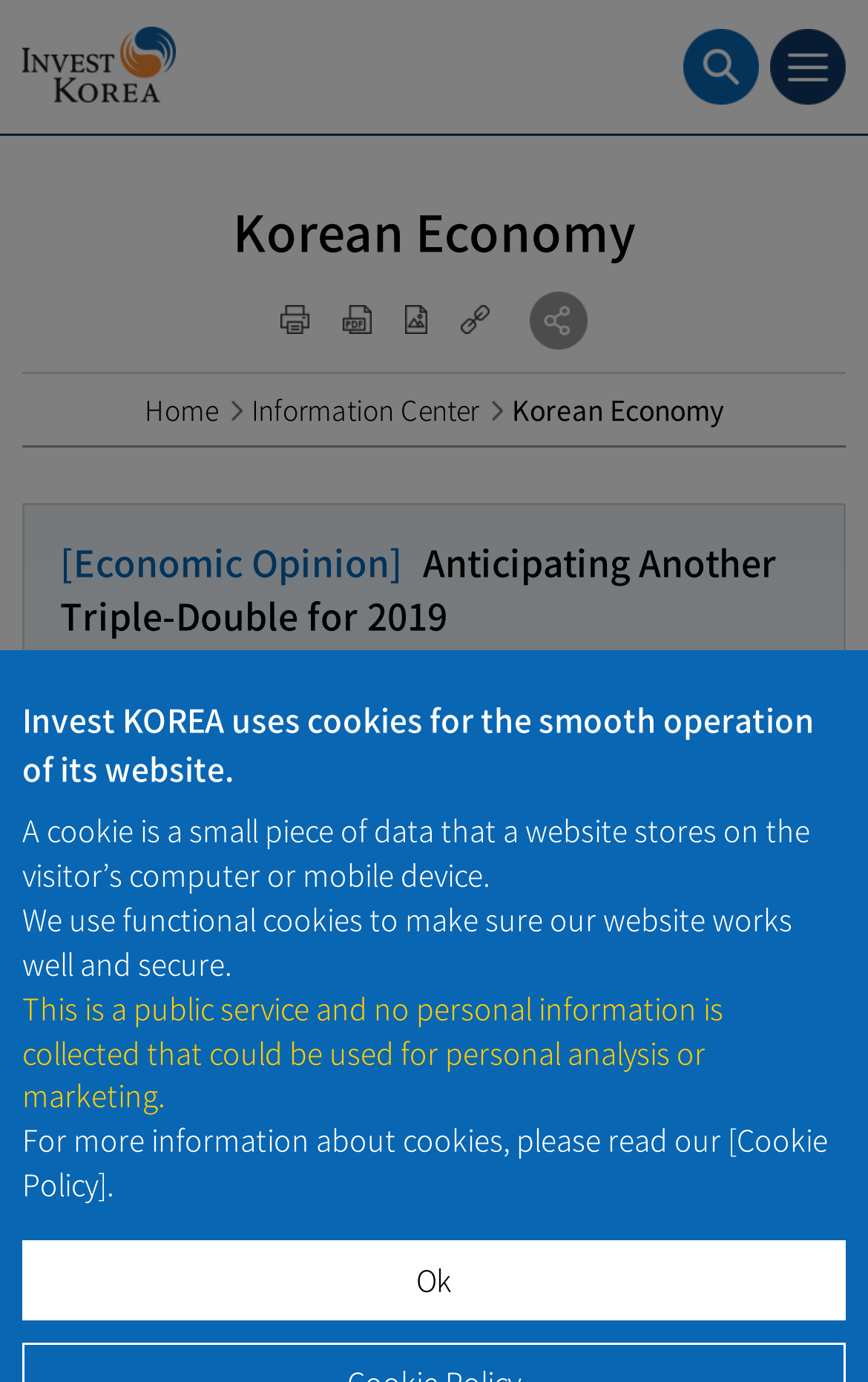Determine the bounding box coordinates of the area to click in order to meet this instruction: "Click the Invest KOREA button".

[0.026, 0.019, 0.203, 0.074]